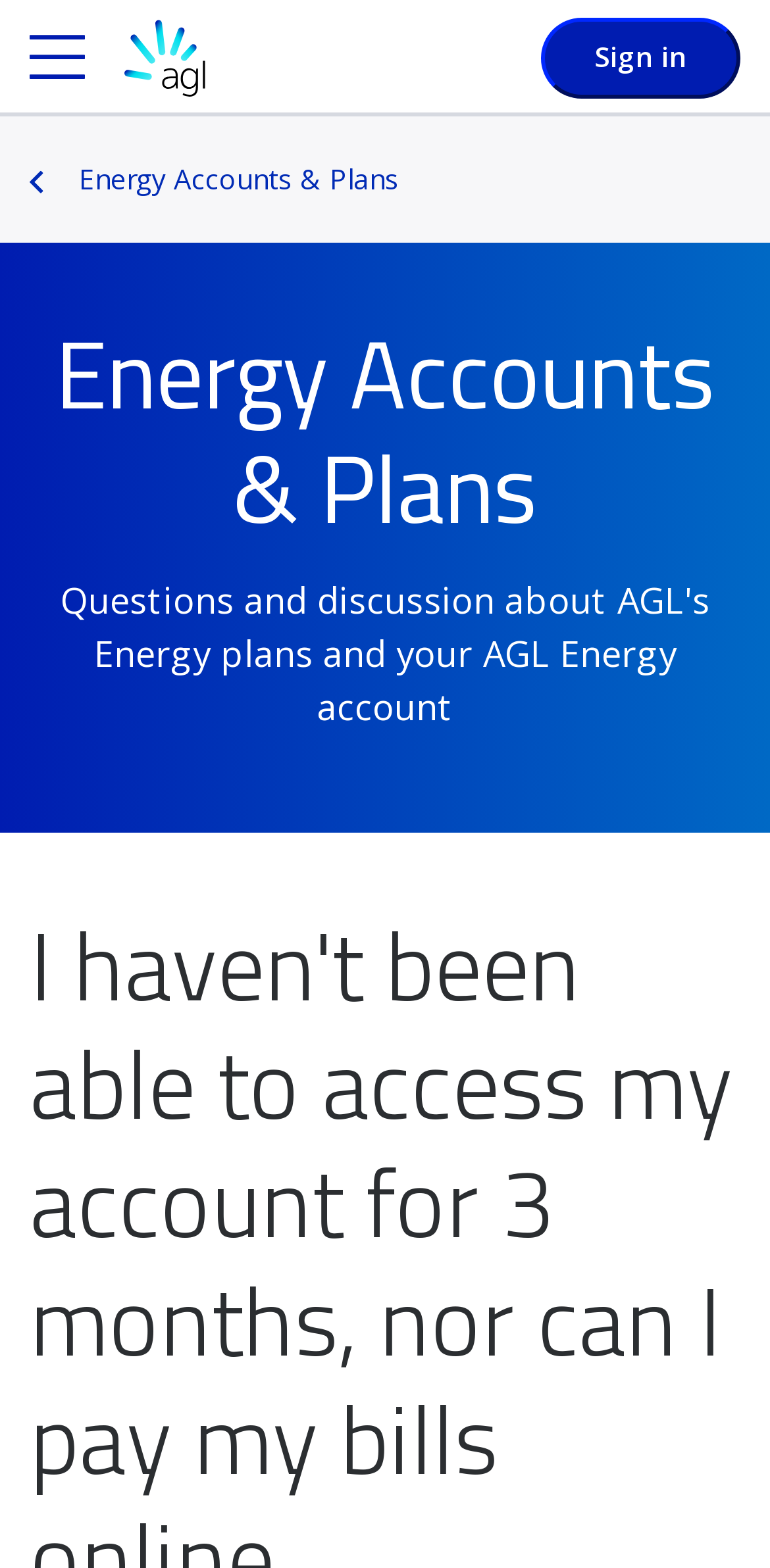Identify the title of the webpage and provide its text content.

Energy Accounts & Plans